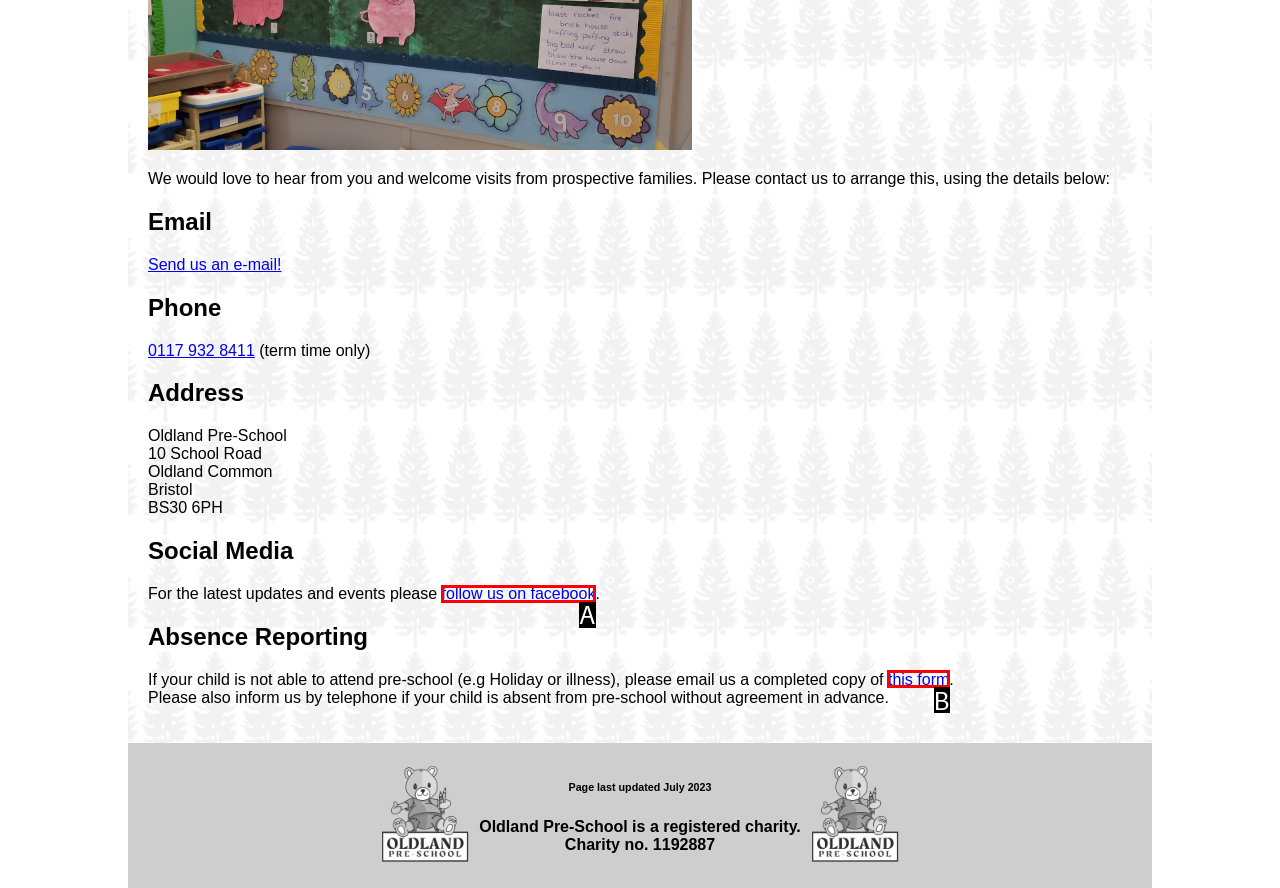Find the HTML element that suits the description: follow us on facebook
Indicate your answer with the letter of the matching option from the choices provided.

A